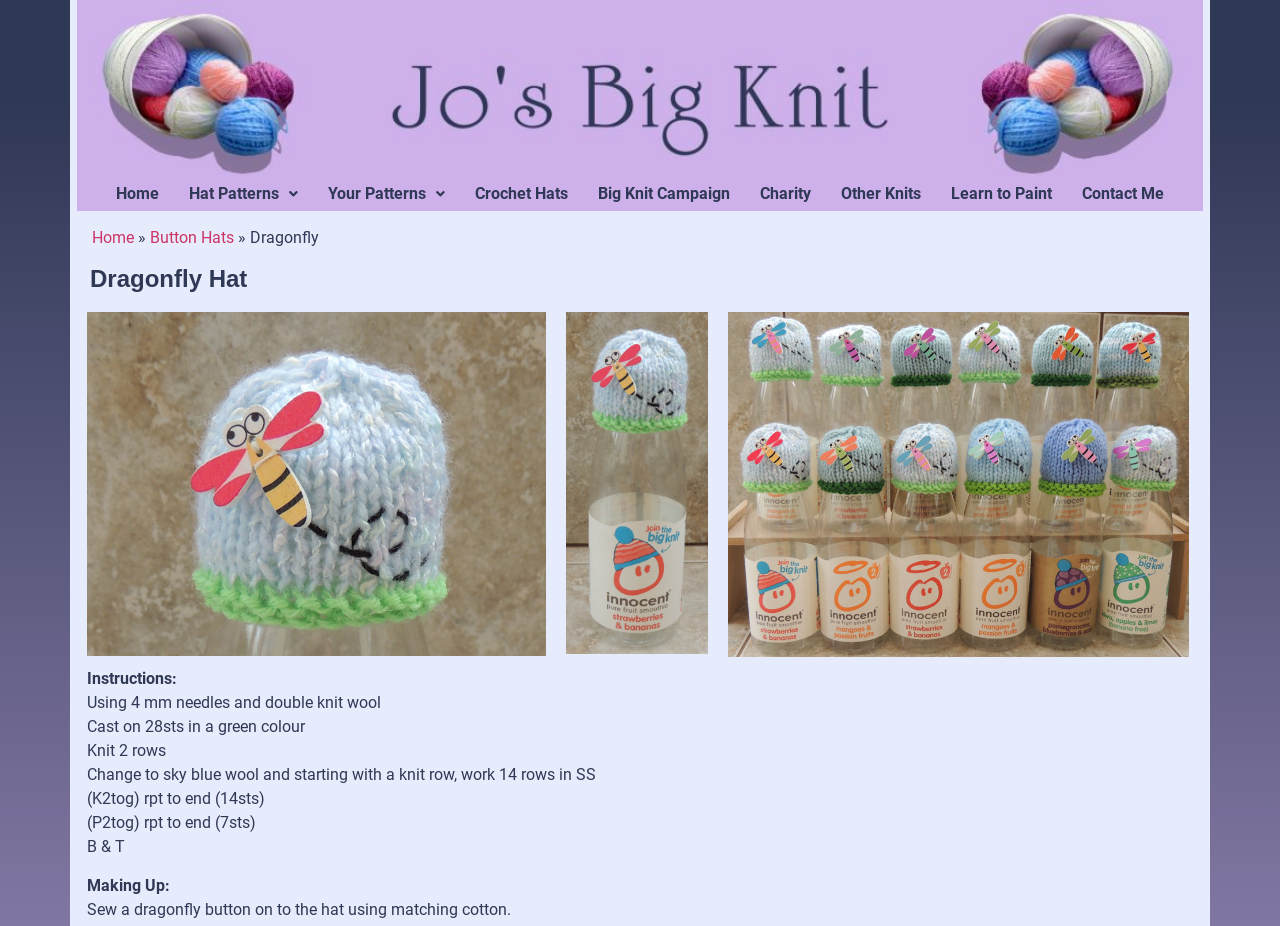Find the bounding box coordinates of the element to click in order to complete the given instruction: "Click on the 'cybersecurity' category."

None